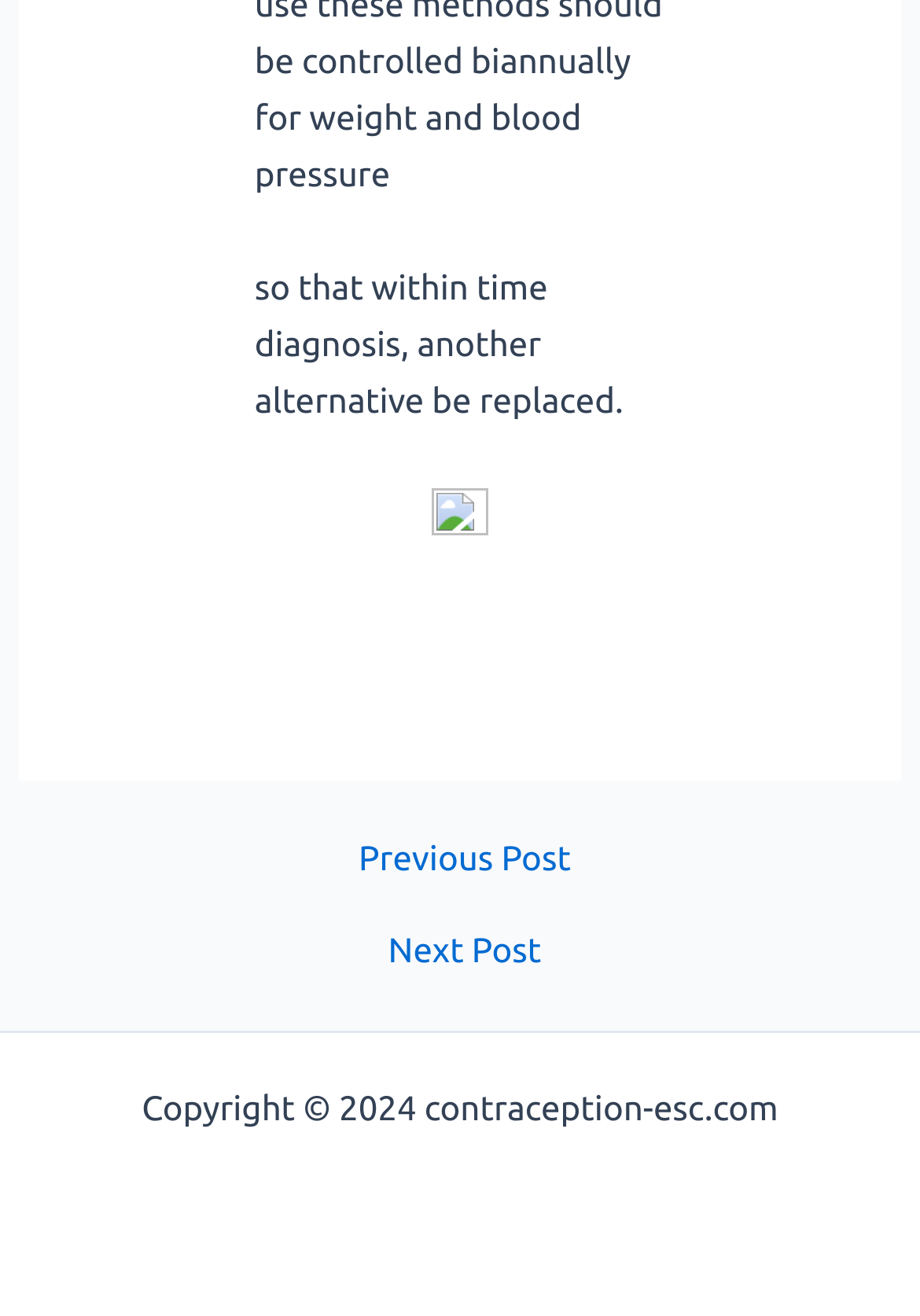How many navigation links are available?
By examining the image, provide a one-word or phrase answer.

2